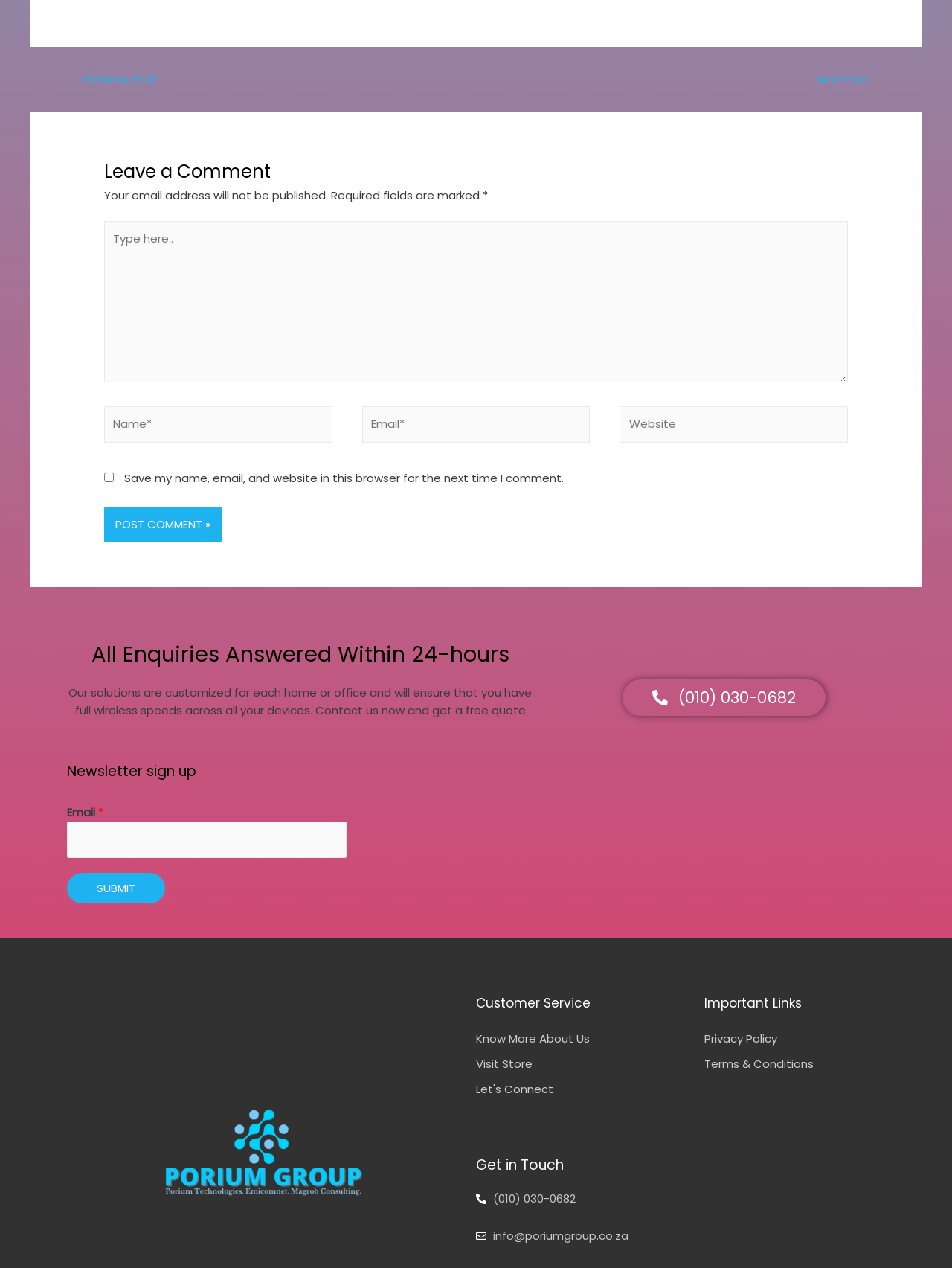Identify the bounding box coordinates necessary to click and complete the given instruction: "Visit store".

[0.5, 0.832, 0.74, 0.846]